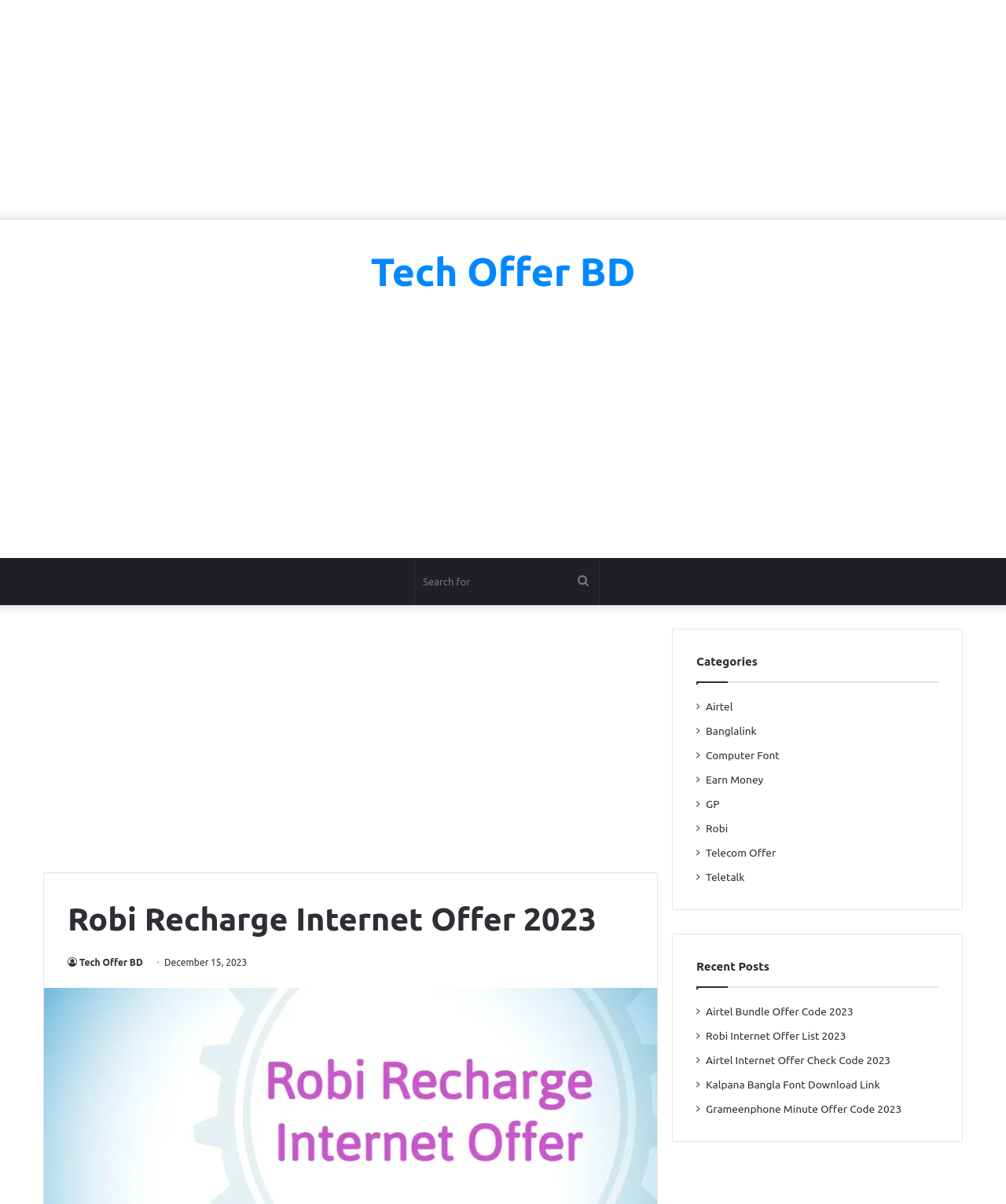Find the bounding box coordinates of the element's region that should be clicked in order to follow the given instruction: "Explore Robi Internet Offer List 2023". The coordinates should consist of four float numbers between 0 and 1, i.e., [left, top, right, bottom].

[0.702, 0.855, 0.841, 0.866]